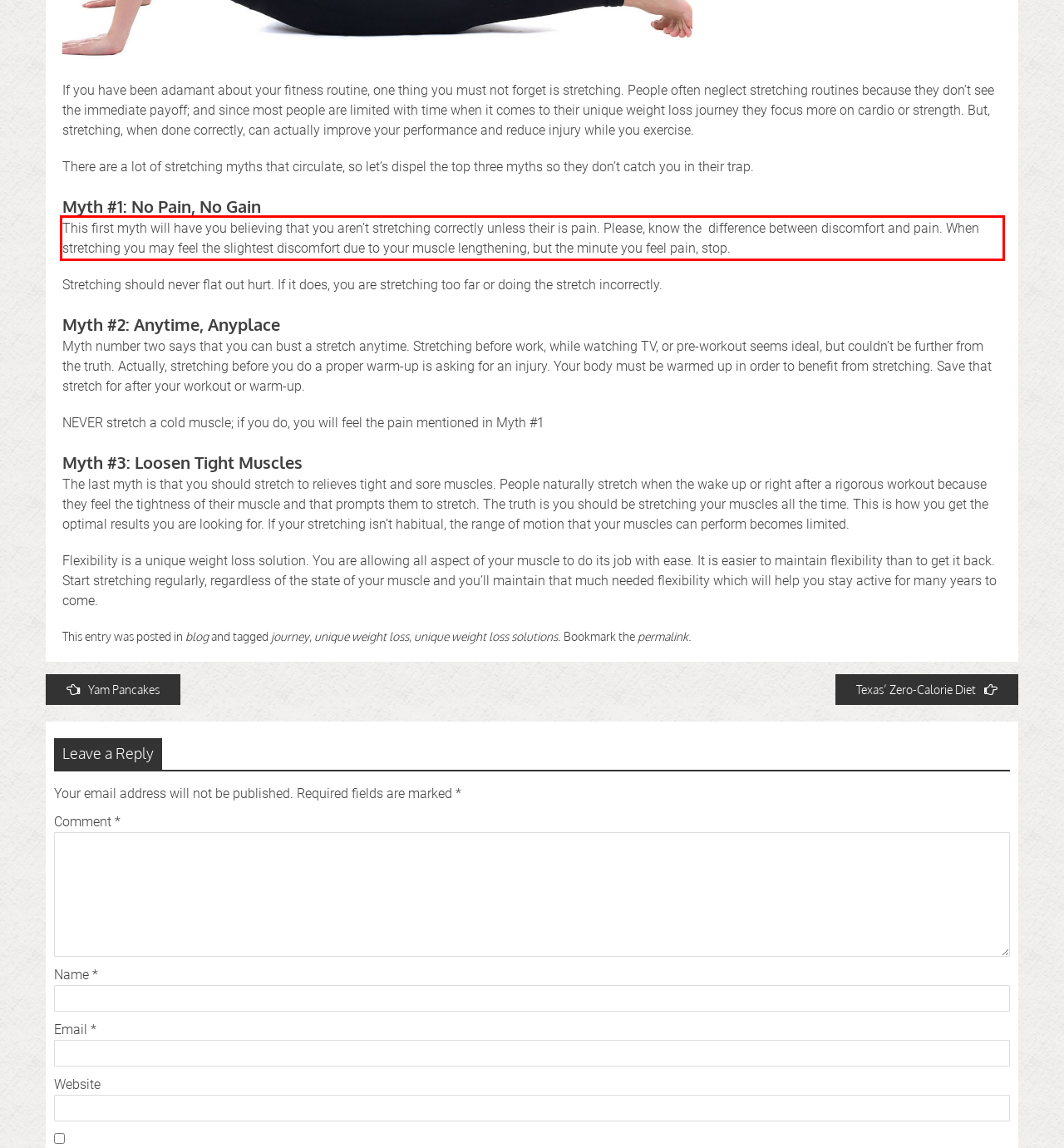By examining the provided screenshot of a webpage, recognize the text within the red bounding box and generate its text content.

This first myth will have you believing that you aren’t stretching correctly unless their is pain. Please, know the difference between discomfort and pain. When stretching you may feel the slightest discomfort due to your muscle lengthening, but the minute you feel pain, stop.